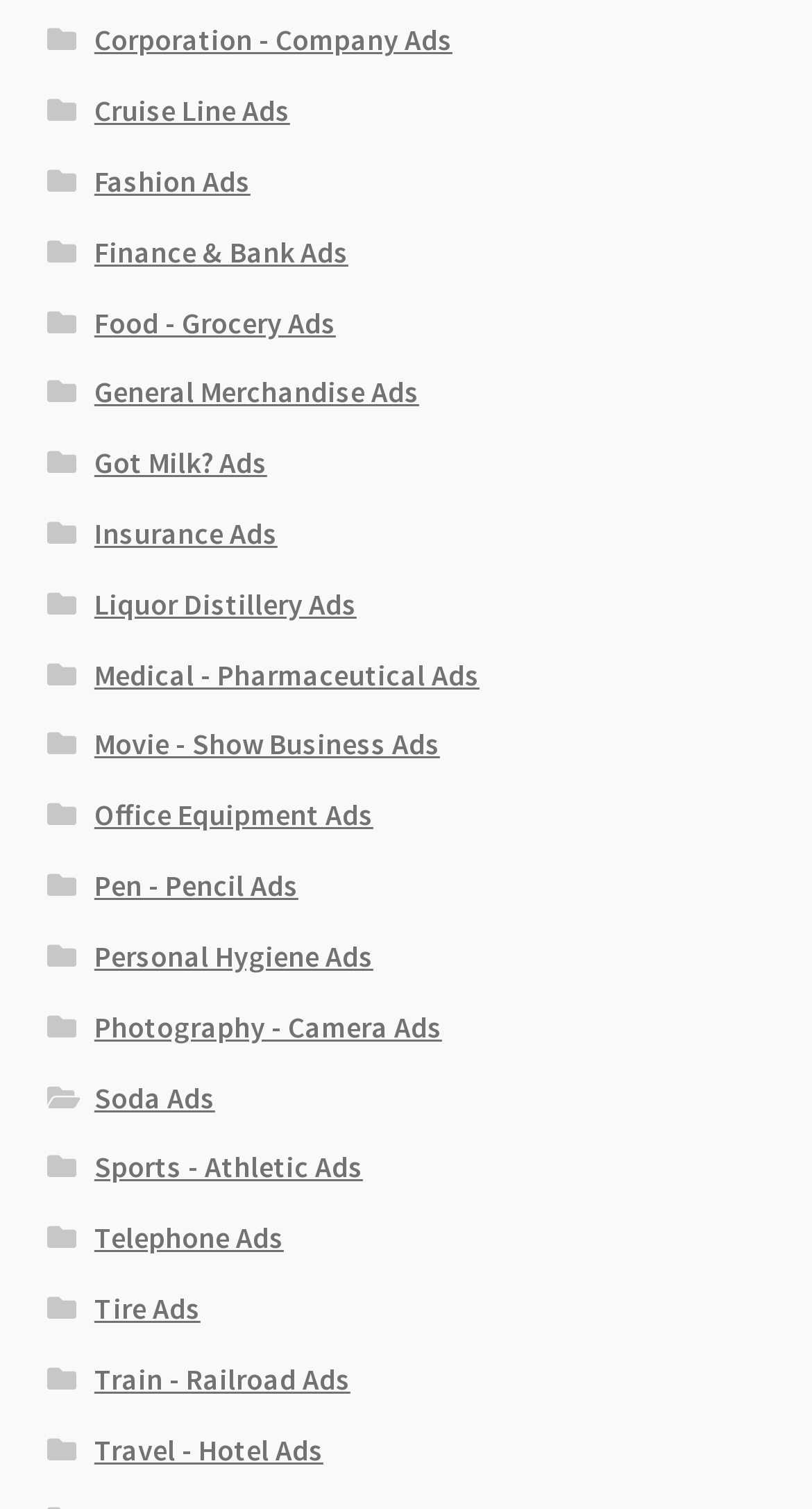Please determine the bounding box coordinates of the area that needs to be clicked to complete this task: 'Browse Insurance Ads'. The coordinates must be four float numbers between 0 and 1, formatted as [left, top, right, bottom].

[0.116, 0.341, 0.342, 0.366]